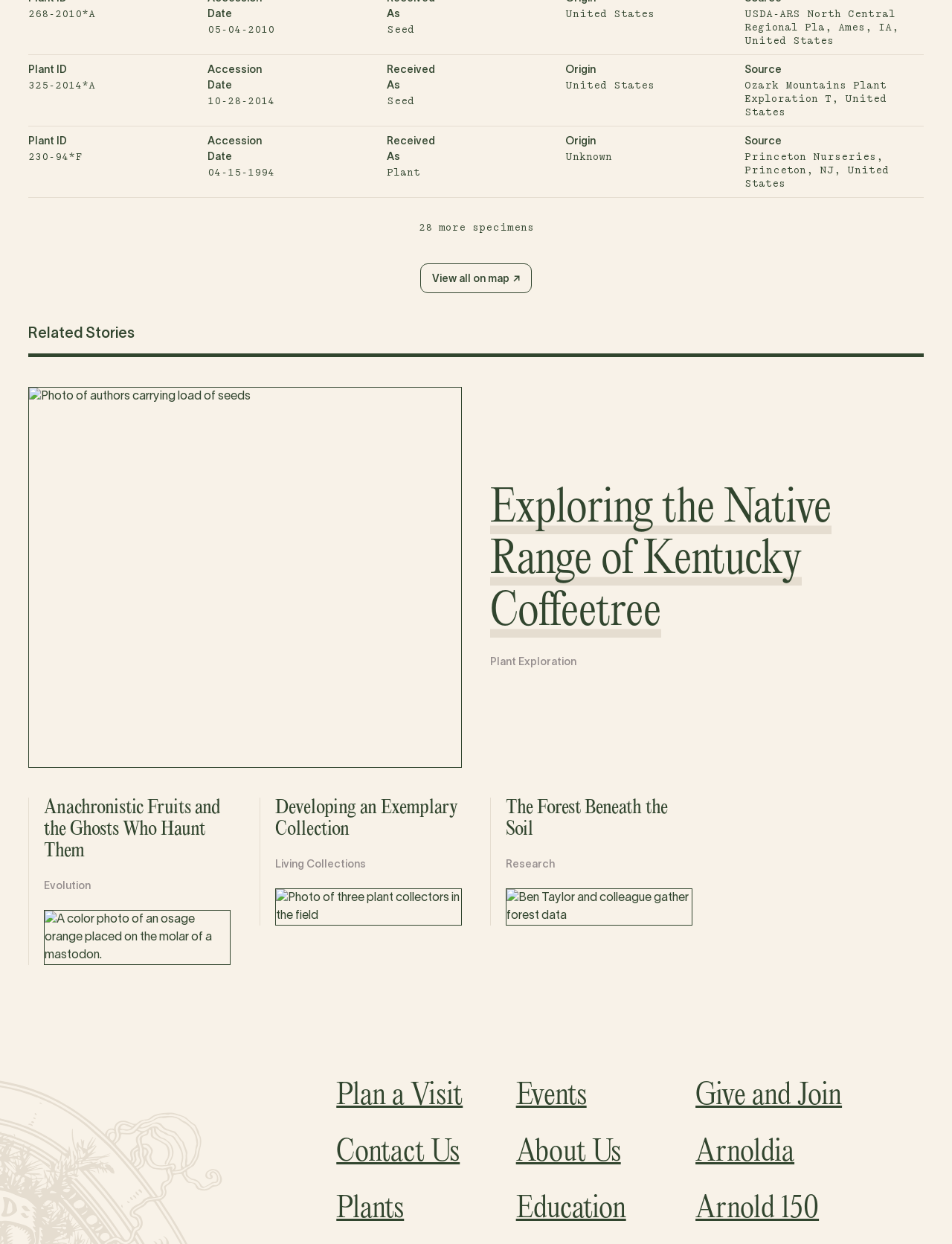Find and provide the bounding box coordinates for the UI element described here: "Developing an Exemplary Collection". The coordinates should be given as four float numbers between 0 and 1: [left, top, right, bottom].

[0.289, 0.641, 0.485, 0.676]